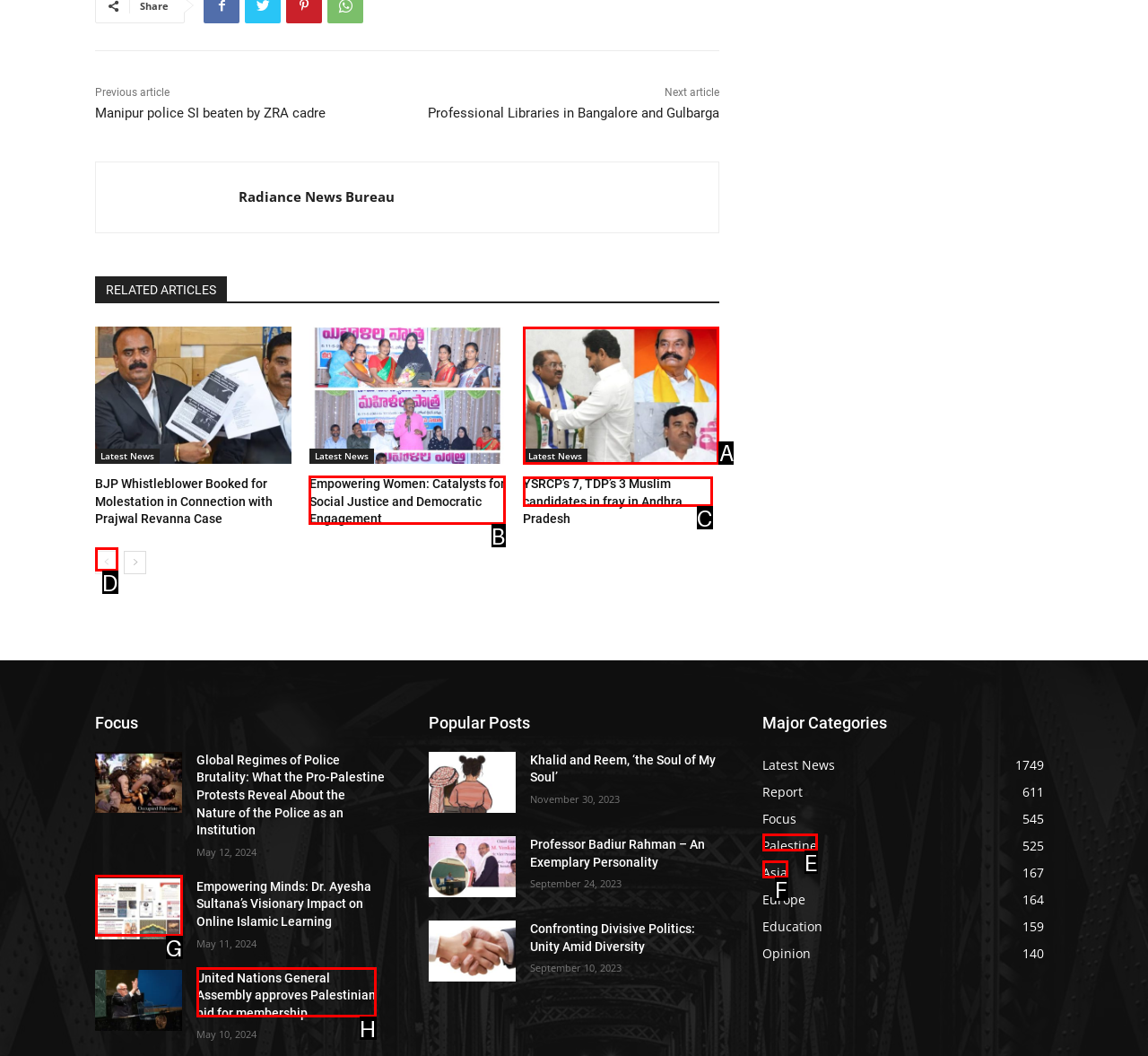Please indicate which option's letter corresponds to the task: Go to the 'Empowering Women: Catalysts for Social Justice and Democratic Engagement' article by examining the highlighted elements in the screenshot.

B